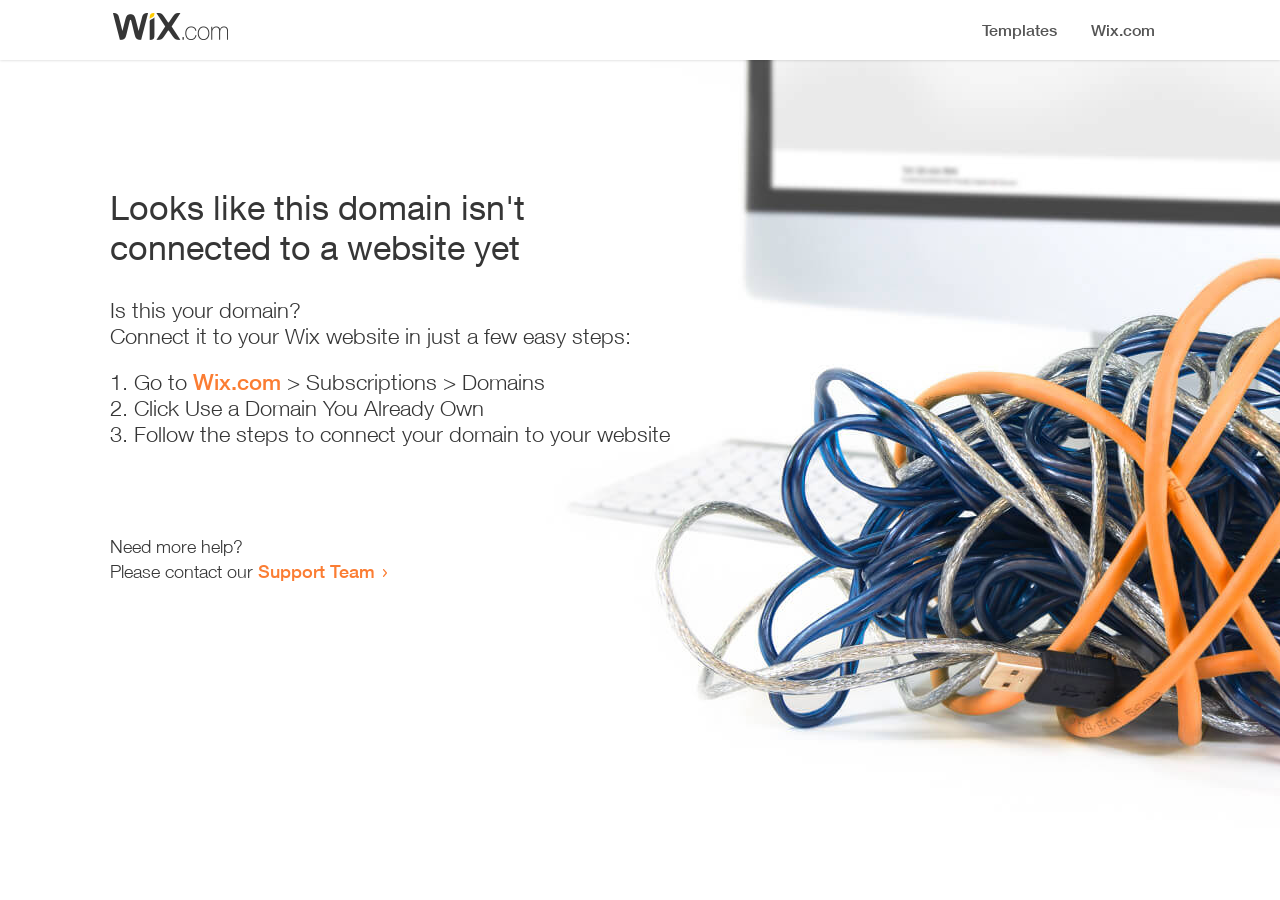What is the purpose of this webpage?
Look at the webpage screenshot and answer the question with a detailed explanation.

The webpage provides a guide on how to connect a domain to a website, and the text 'Connect it to your Wix website in just a few easy steps:' suggests that the purpose of this webpage is to assist users in connecting their domain to a website.